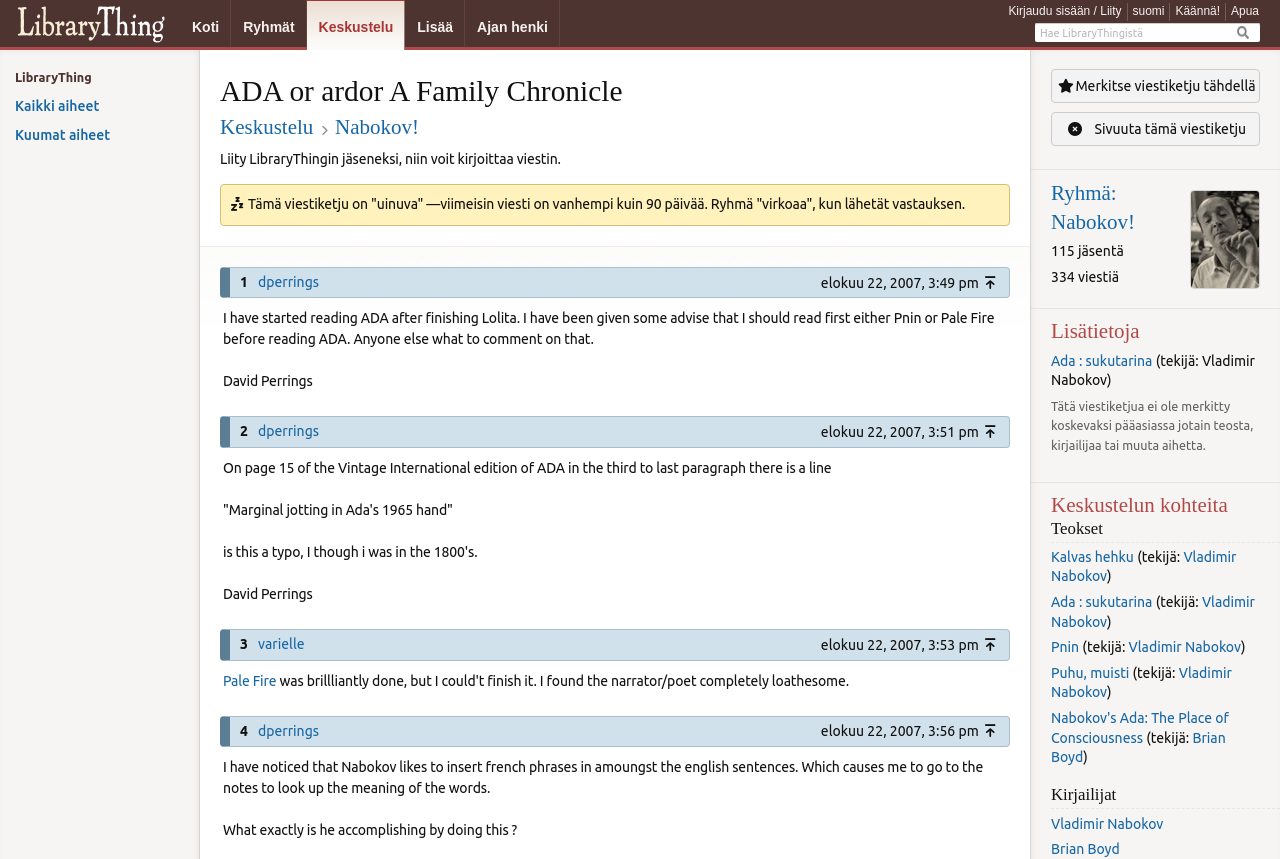What is the name of the person who started the conversation?
Look at the image and respond to the question as thoroughly as possible.

I inferred this answer by looking at the heading elements on the webpage, specifically the one with the text '1 dperrings elokuu 22, 2007, 3:49 pm Return to top' which suggests that 'dperrings' is the person who started the conversation.